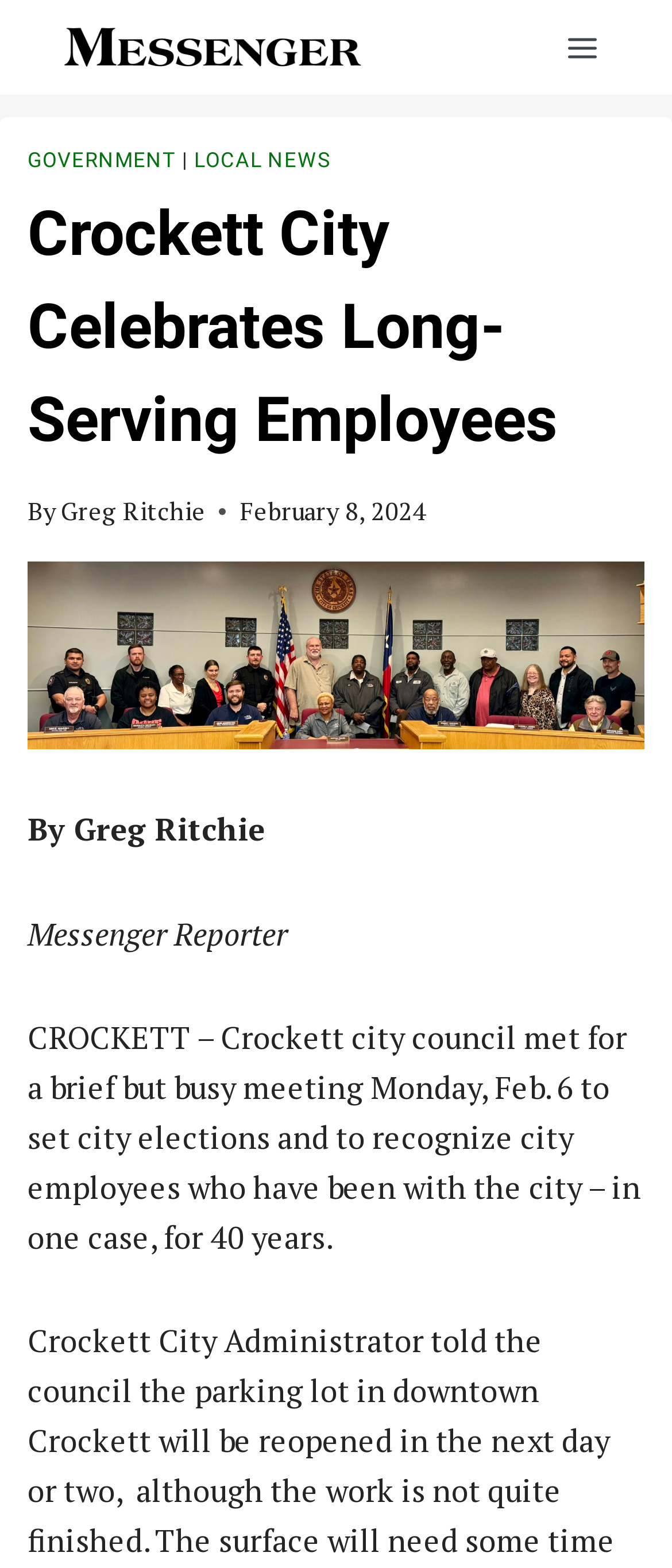What is the date of the city council meeting?
Using the visual information, reply with a single word or short phrase.

February 6